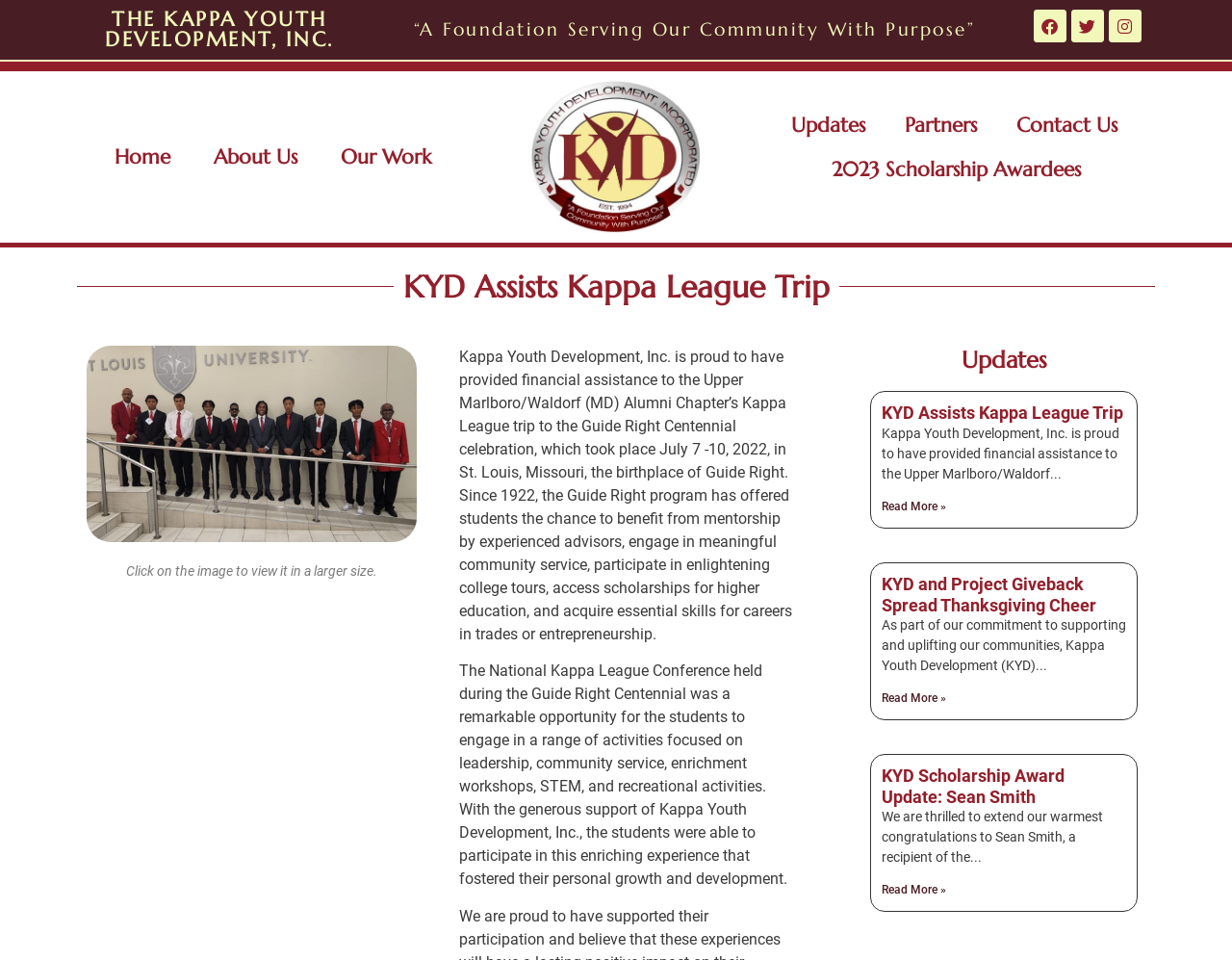Answer the question briefly using a single word or phrase: 
How many articles are listed under the 'Updates' section?

3